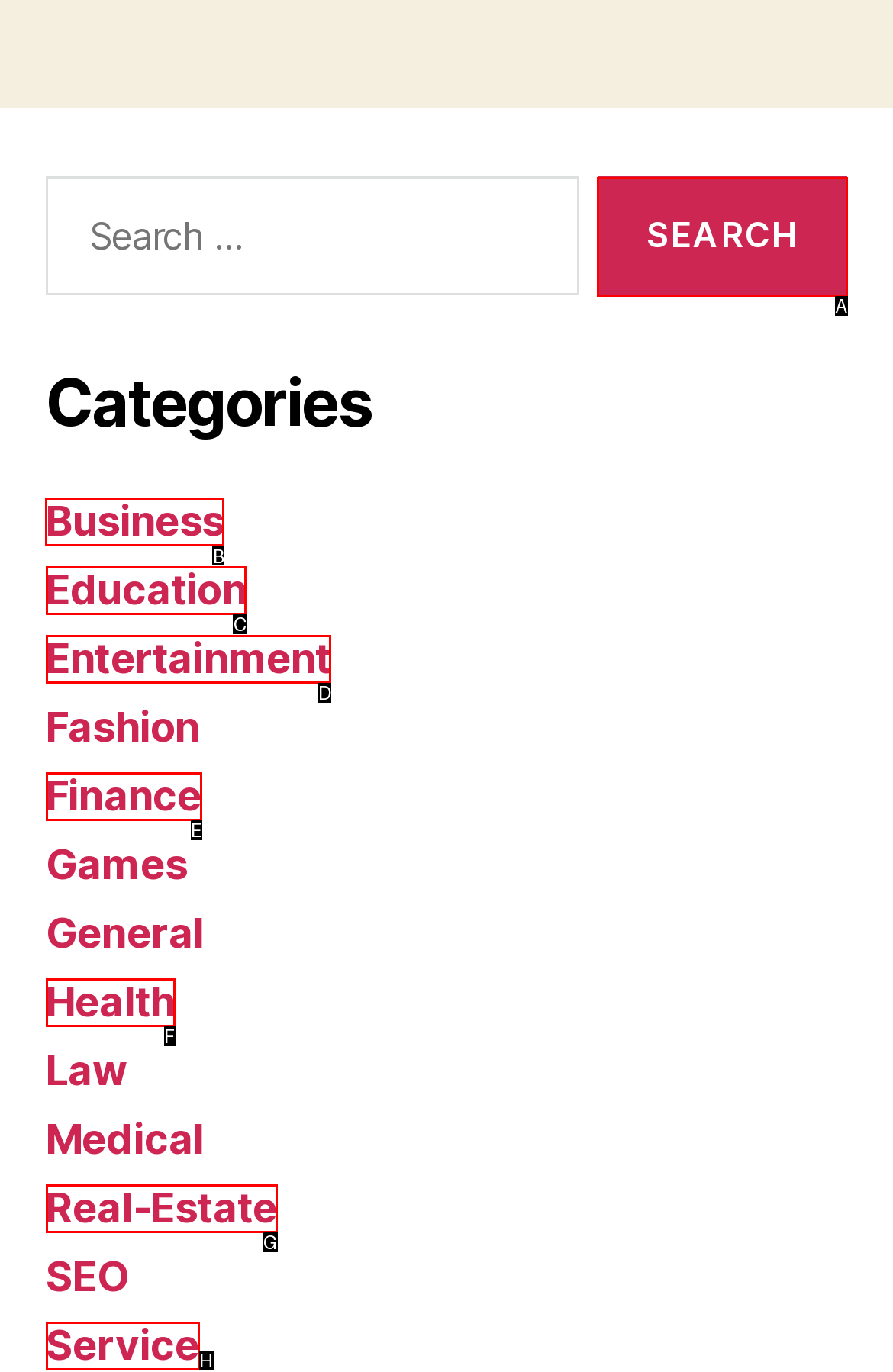Determine the letter of the element you should click to carry out the task: Click on the Business category
Answer with the letter from the given choices.

B